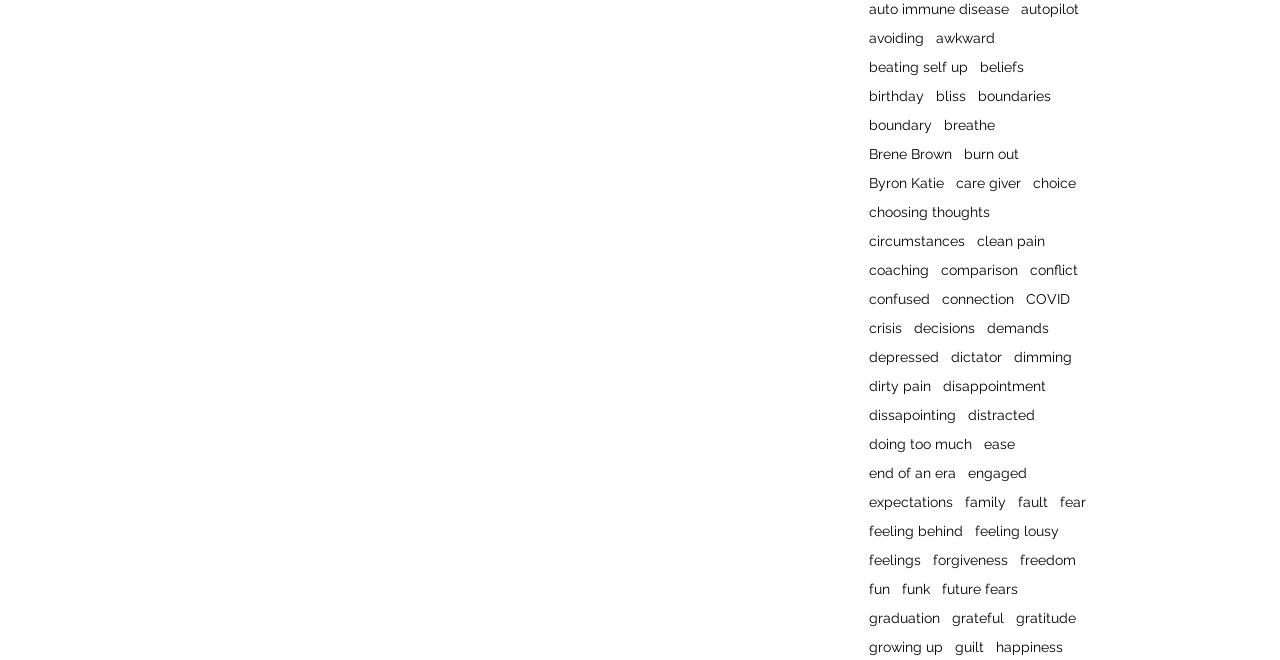Answer the question using only one word or a concise phrase: What is the topic of the links on the webpage?

personal growth